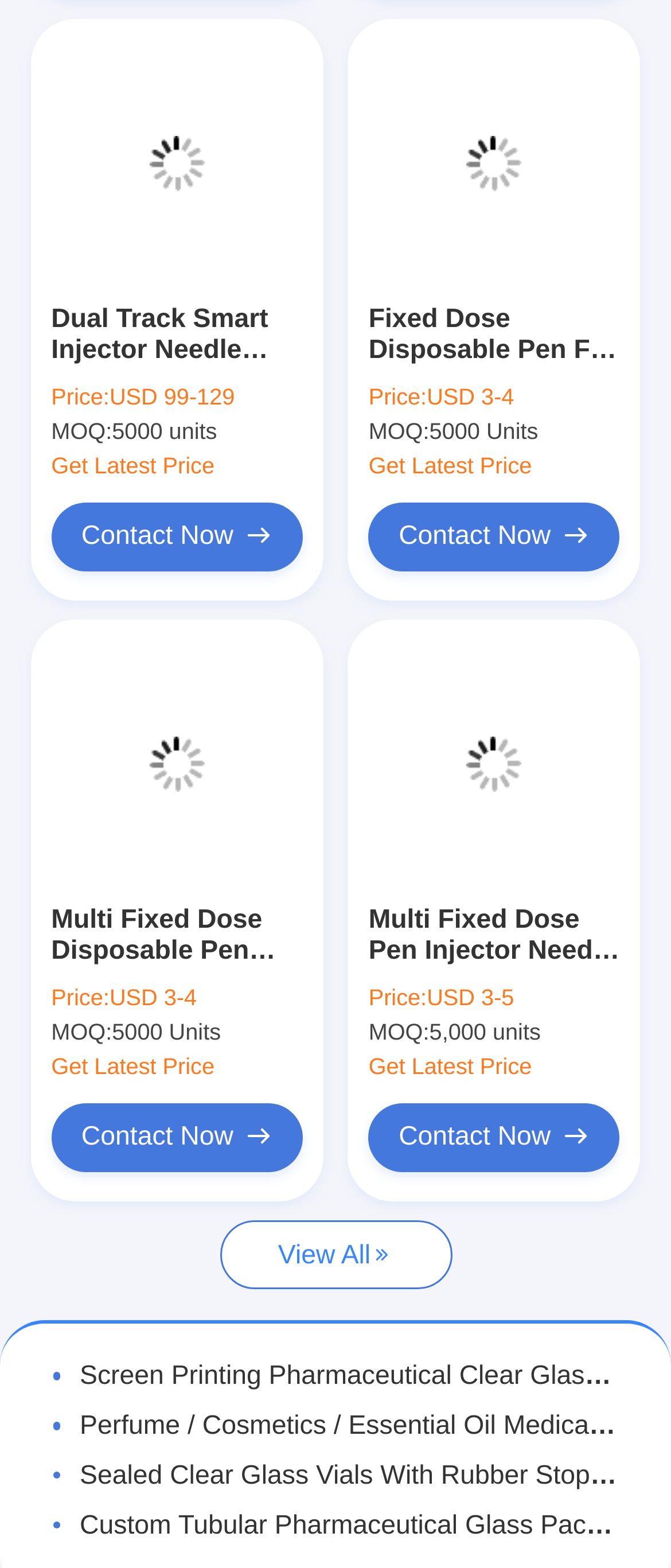What is the main category of products?
Using the visual information, reply with a single word or short phrase.

Medical devices